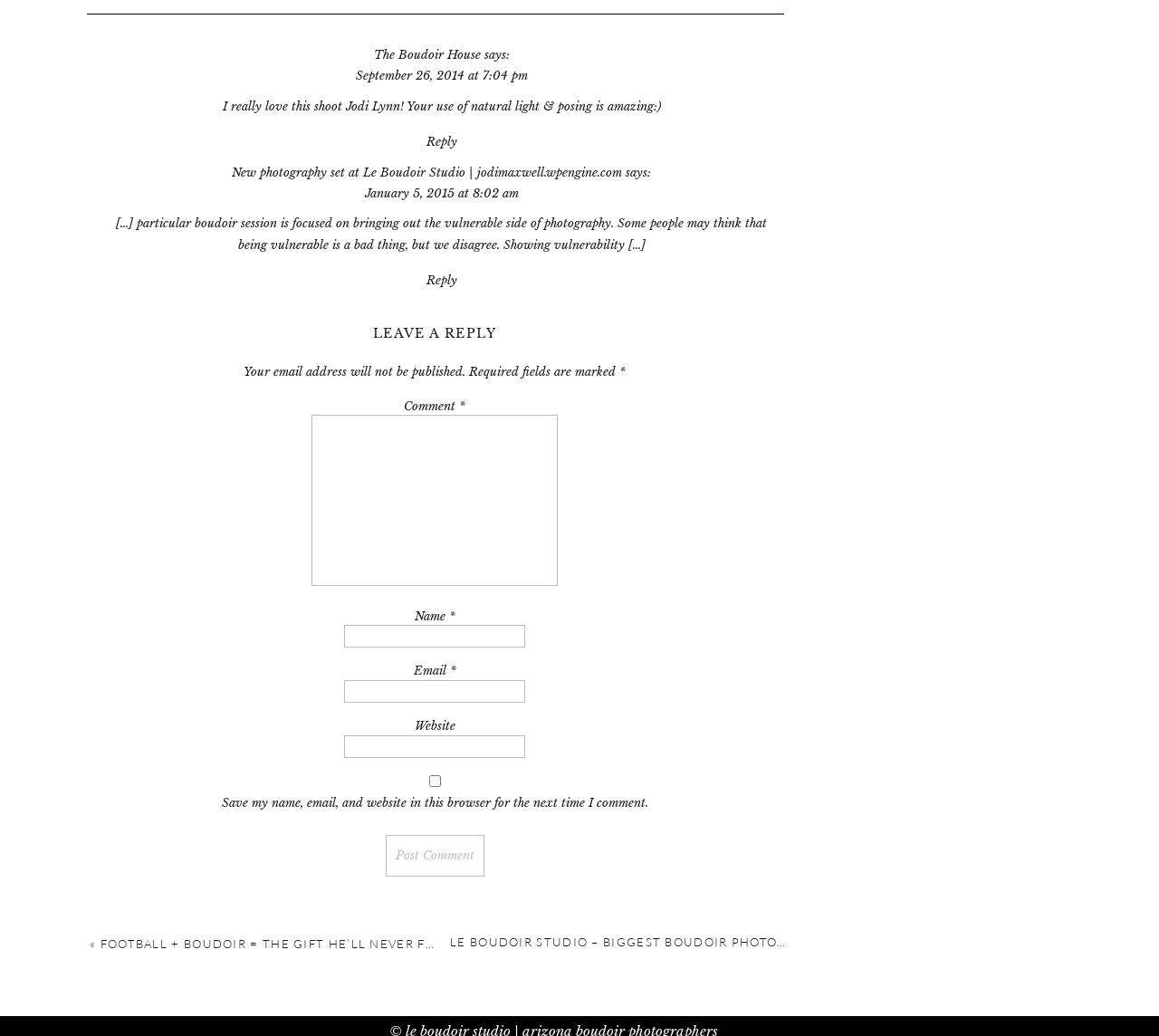Determine the bounding box coordinates of the clickable region to carry out the instruction: "Leave a comment".

[0.269, 0.4, 0.481, 0.566]